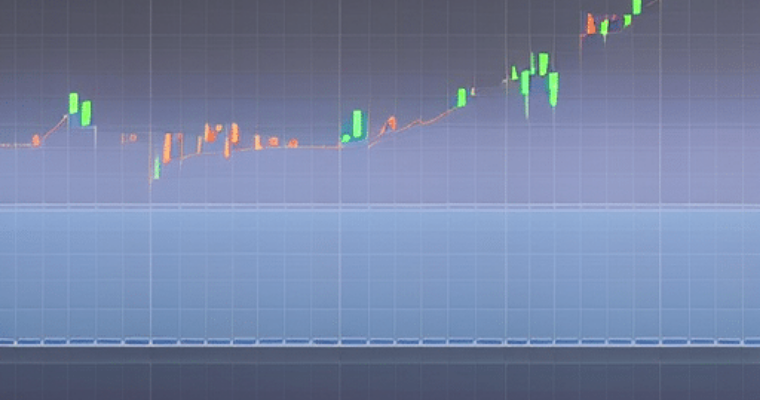Break down the image and describe every detail you can observe.

The image presents a graphical representation of Ethereum price fluctuations over a specific duration, highlighting key trends from the current day compared to the previous day. The chart features candlestick visuals, where green candles indicate upward price movements and red candles depict declines. The x-axis likely represents time intervals, while the y-axis illustrates price levels, revealing the dynamic nature of the cryptocurrency market. This insightful visual aids in understanding the volatility and price shifts in Ethereum, essential for investors looking to analyze market trends and make informed decisions.